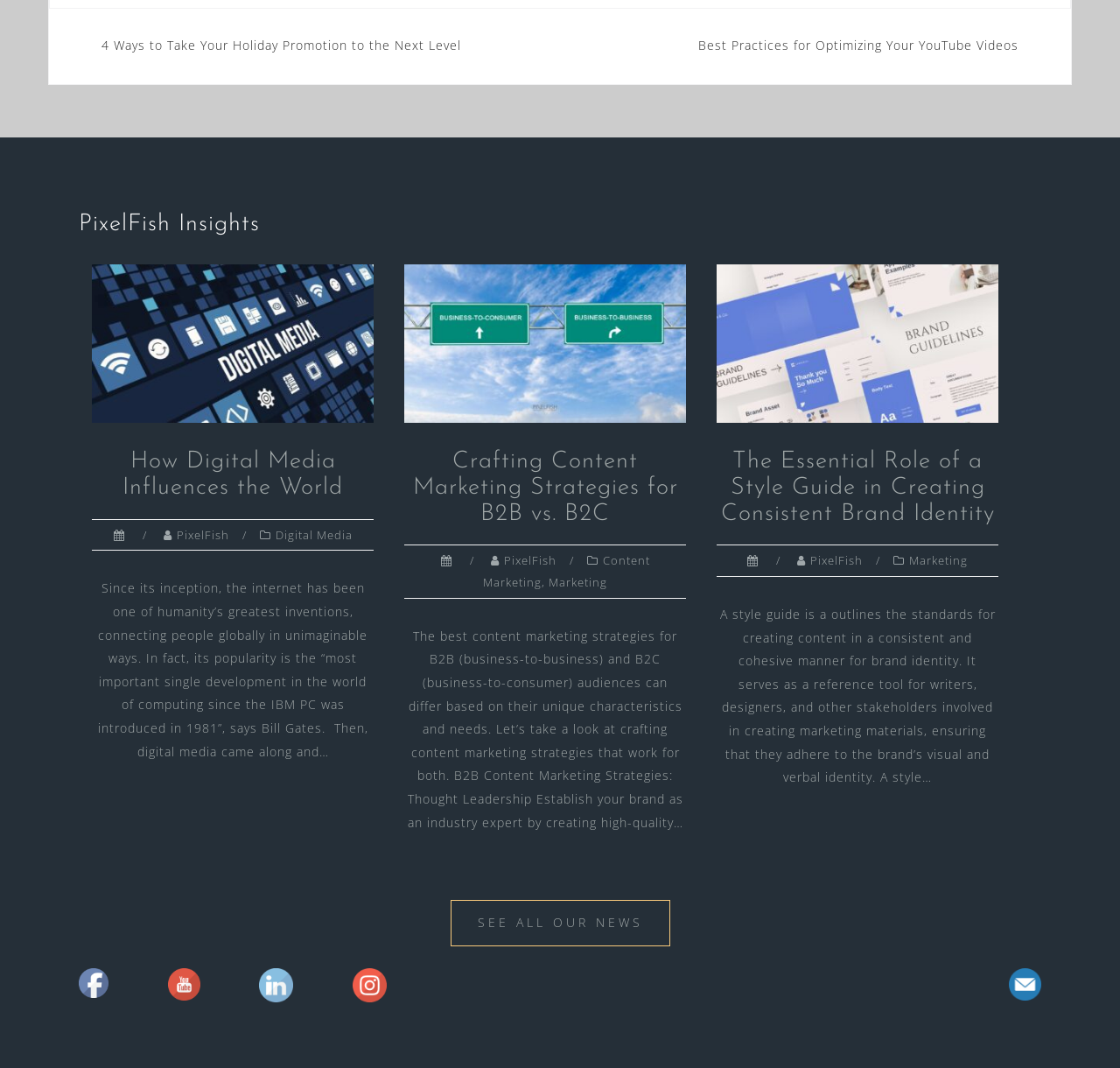Locate the bounding box coordinates of the element's region that should be clicked to carry out the following instruction: "Visit 'PixelFish'". The coordinates need to be four float numbers between 0 and 1, i.e., [left, top, right, bottom].

[0.157, 0.493, 0.204, 0.508]